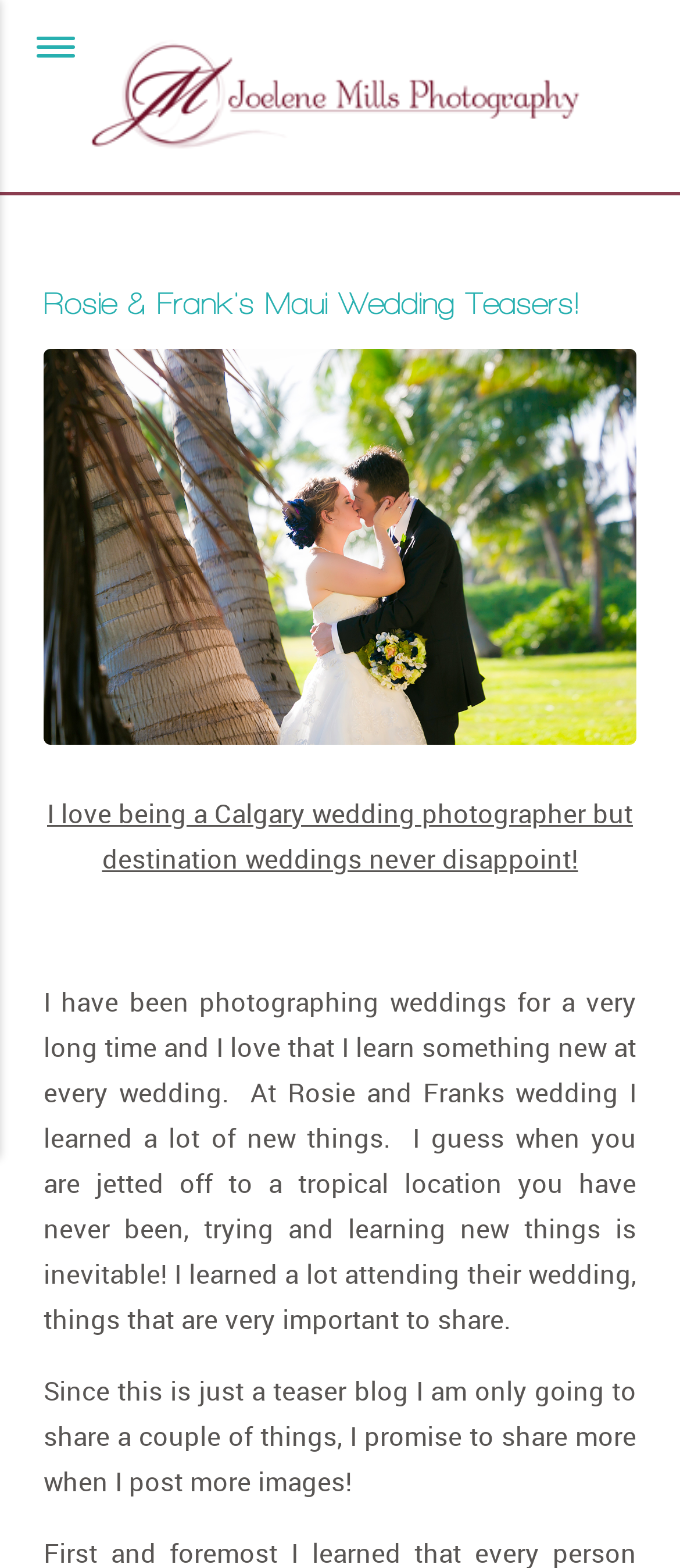What is the profession of the author?
Answer the question with a single word or phrase, referring to the image.

Wedding photographer